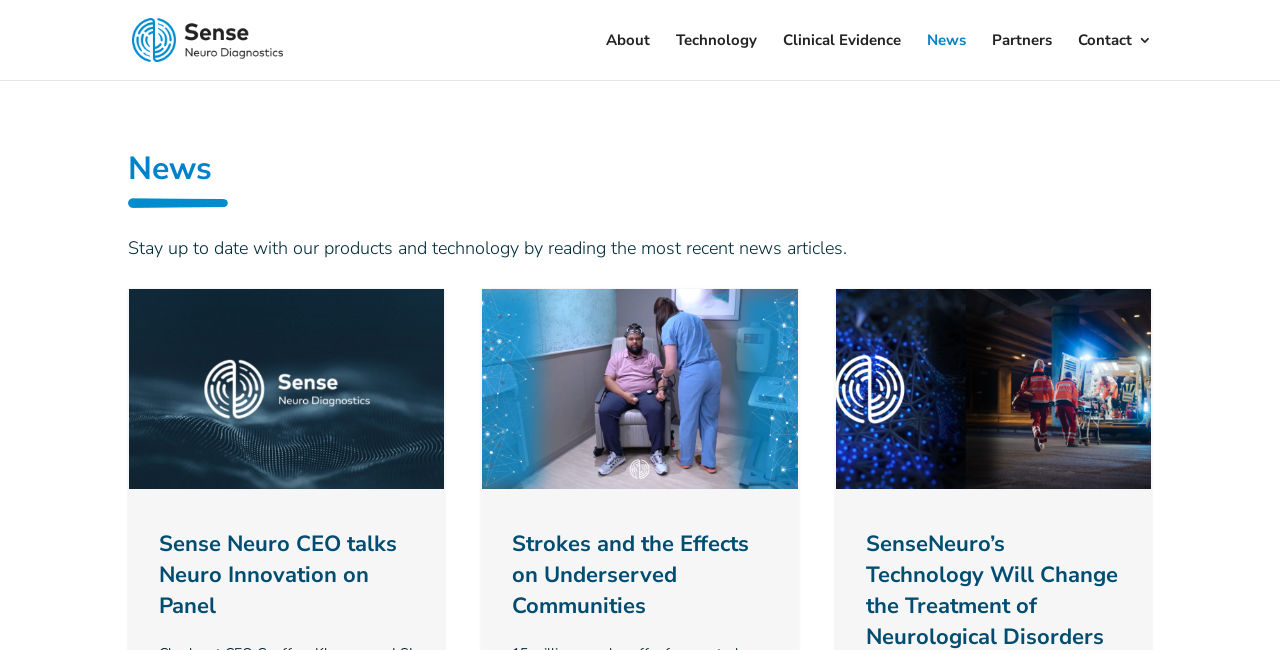Locate the bounding box of the UI element described in the following text: "alt="Sense Neuro Diagnostics"".

[0.103, 0.045, 0.245, 0.074]